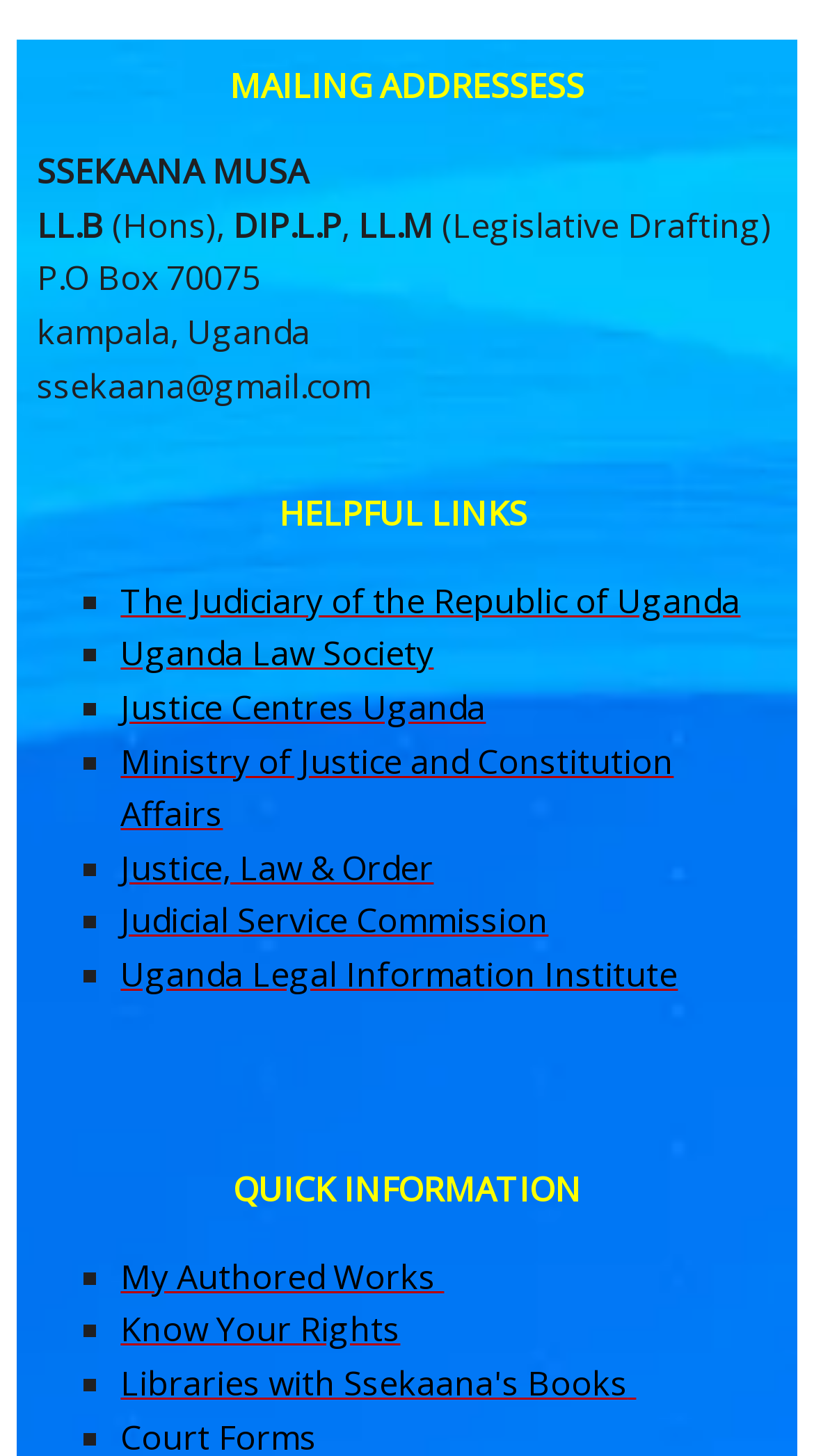Give a short answer to this question using one word or a phrase:
What is the postal address of Ssekaana Musa?

P.O Box 70075, Kampala, Uganda